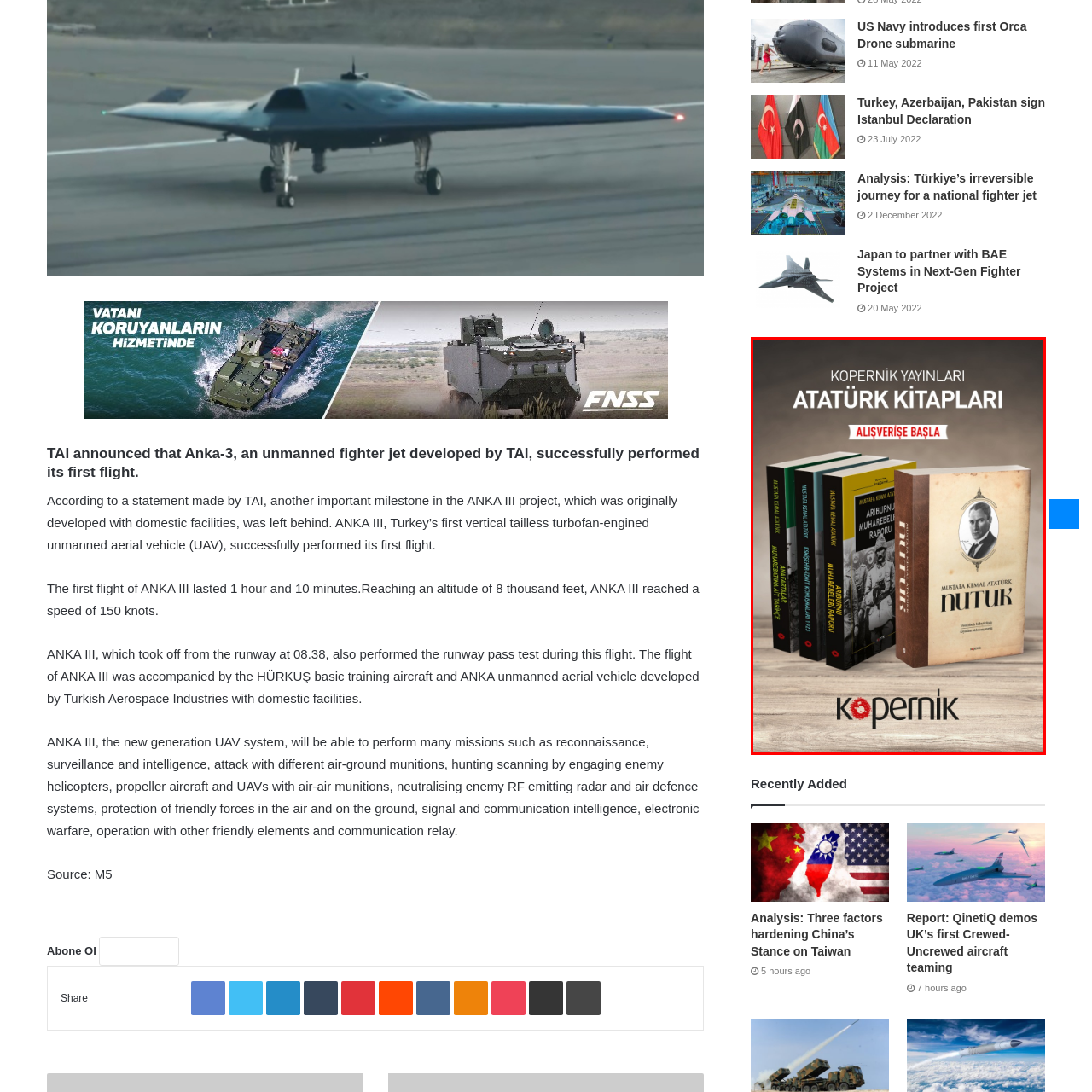What is the title of the prominent book?
Inspect the image indicated by the red outline and answer the question with a single word or short phrase.

Nutuk